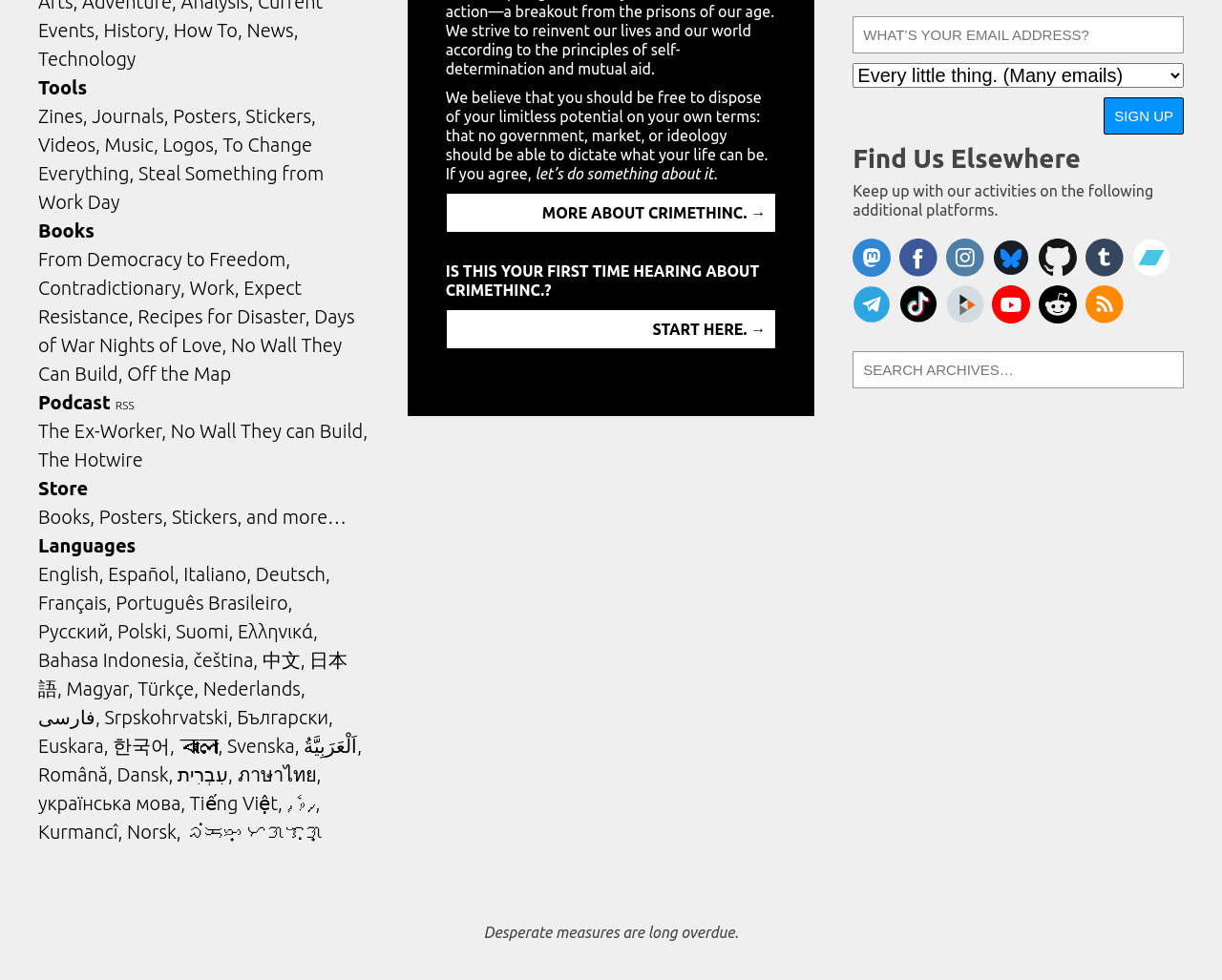What is the purpose of the 'Languages' section?
Answer briefly with a single word or phrase based on the image.

To provide translations